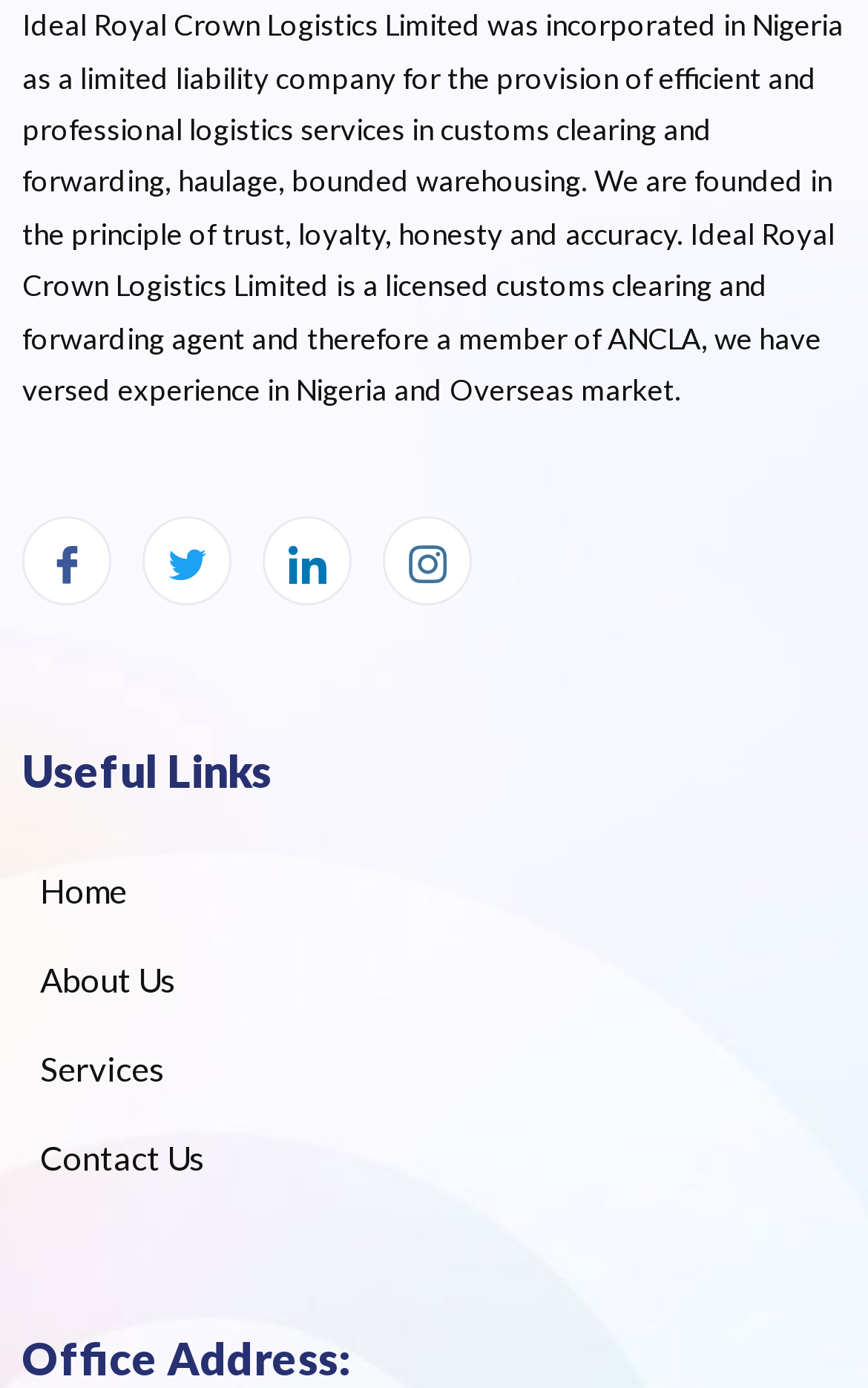What is the company's business?
Based on the image, answer the question with as much detail as possible.

The company's business can be found in the StaticText element which describes the company's profile. The text mentions that the company provides efficient and professional logistics services in customs clearing and forwarding, haulage, bounded warehousing.